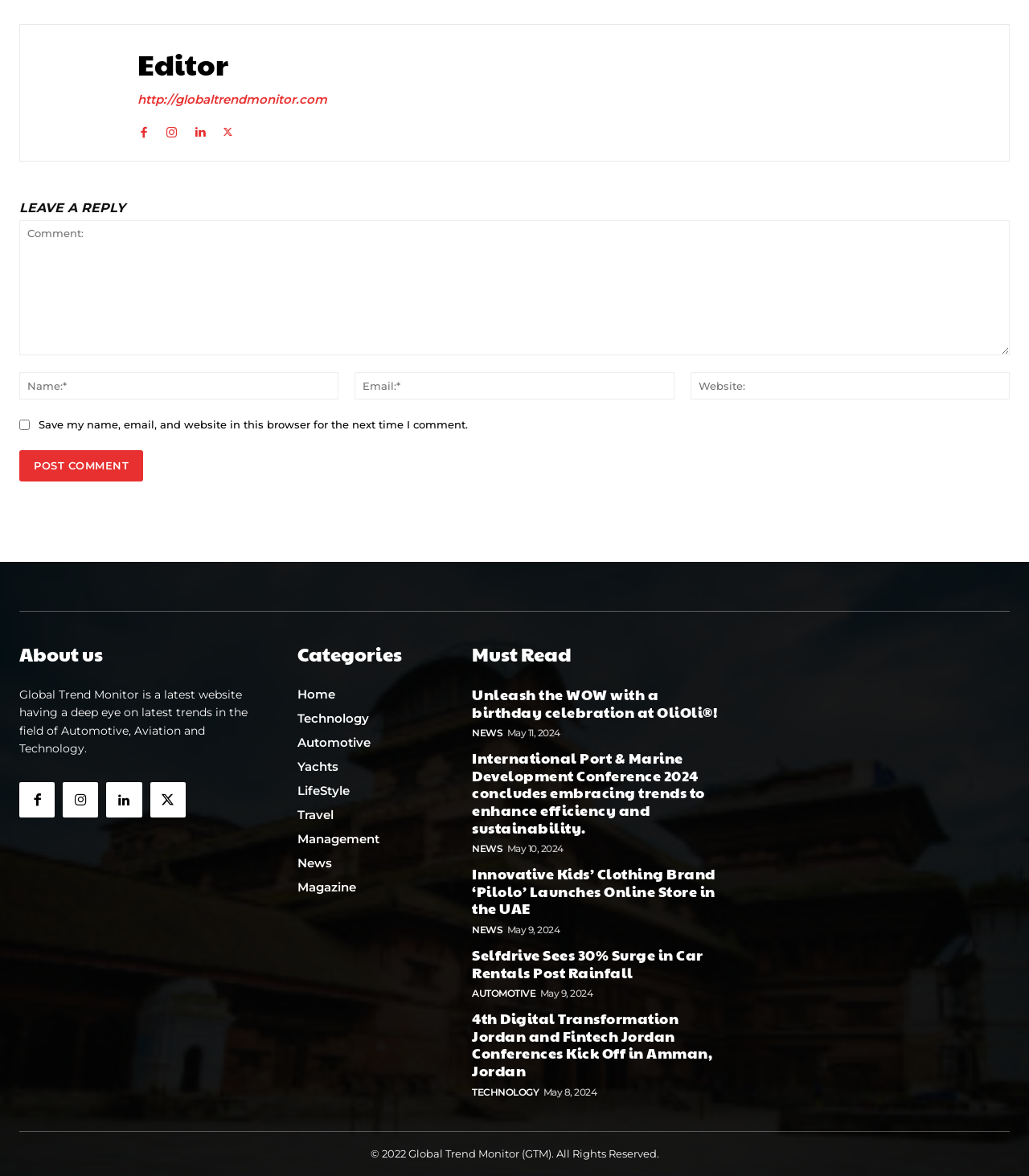What is the latest article about?
Please give a detailed and thorough answer to the question, covering all relevant points.

I looked at the first article under the 'Must Read' section, which has a heading 'Unleash the WOW with a birthday celebration at OliOli®!'. This suggests that the latest article is about a birthday celebration.